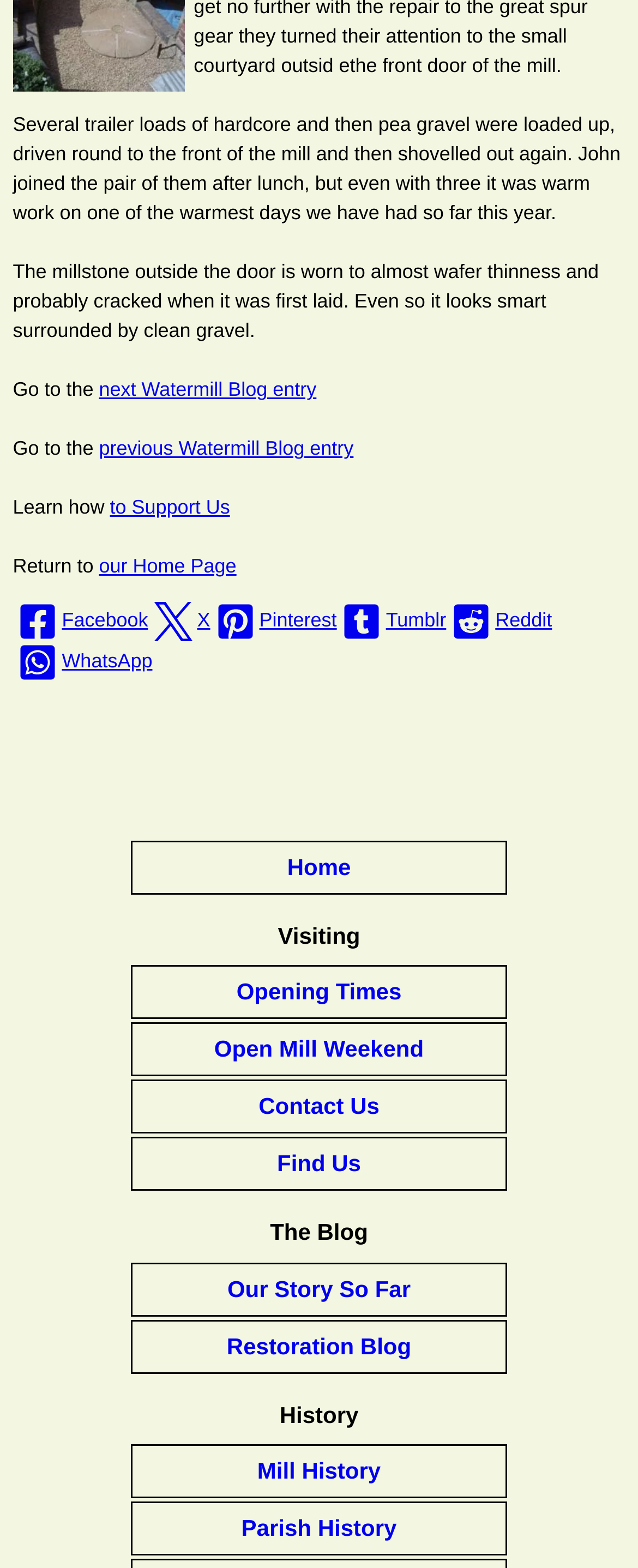Can you show the bounding box coordinates of the region to click on to complete the task described in the instruction: "learn how to Support Us"?

[0.172, 0.316, 0.36, 0.331]